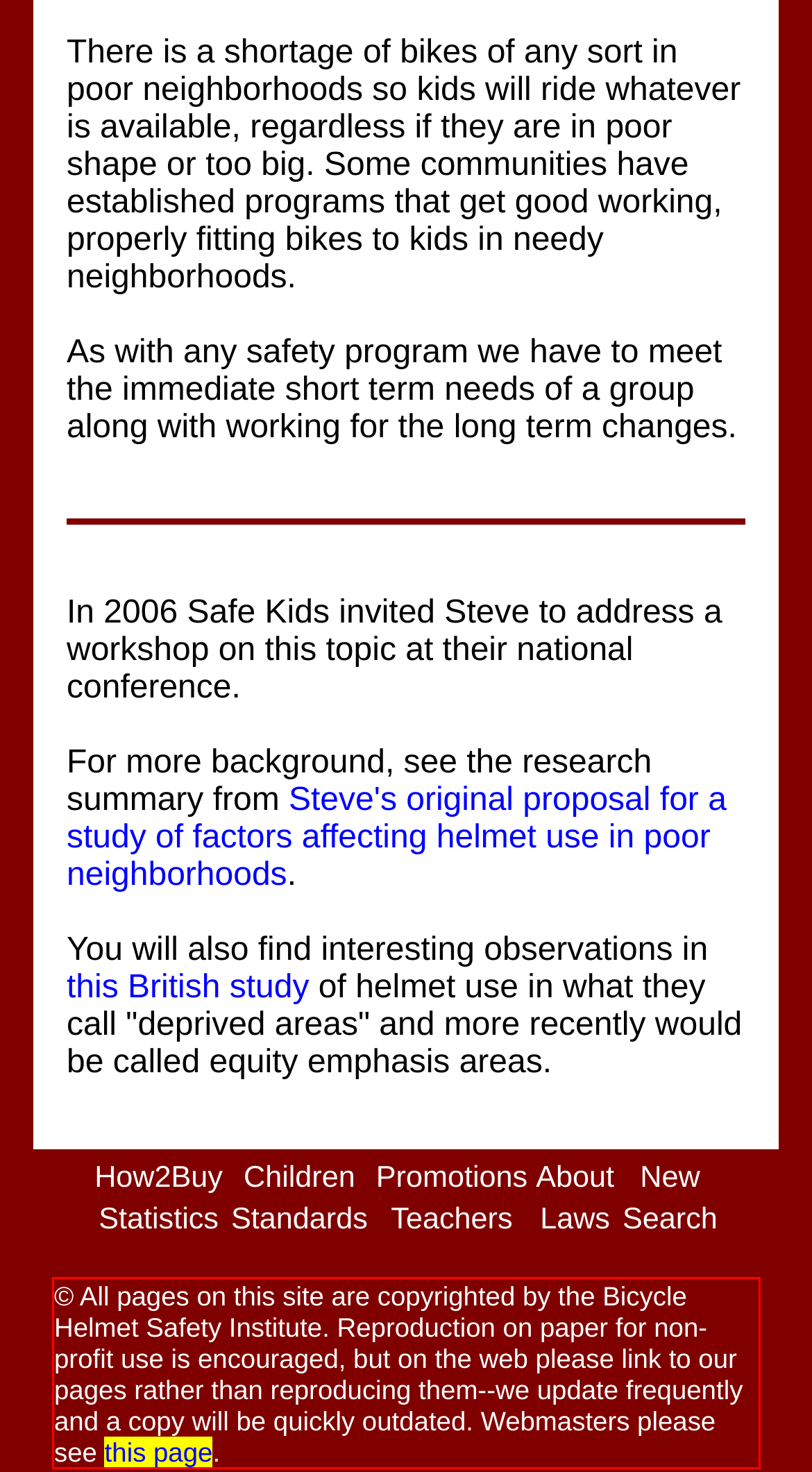Please analyze the screenshot of a webpage and extract the text content within the red bounding box using OCR.

© All pages on this site are copyrighted by the Bicycle Helmet Safety Institute. Reproduction on paper for non-profit use is encouraged, but on the web please link to our pages rather than reproducing them--we update frequently and a copy will be quickly outdated. Webmasters please see this page.